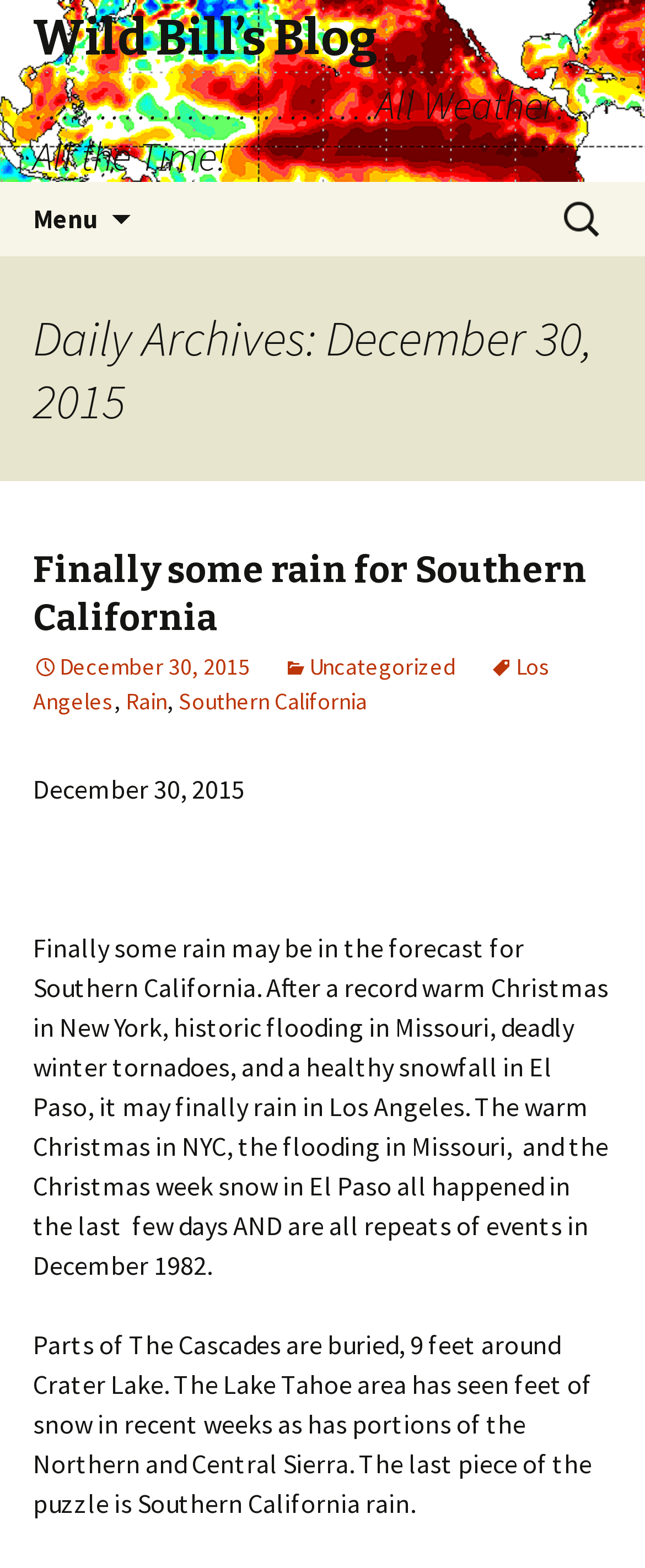What is the date of the daily archive?
Based on the visual content, answer with a single word or a brief phrase.

December 30, 2015